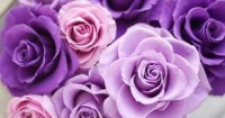Analyze the image and give a detailed response to the question:
What do the roses in the image symbolize?

The caption states that these blossoms symbolize elegance and grace, making them a perfect representation of thoughtful gifts.